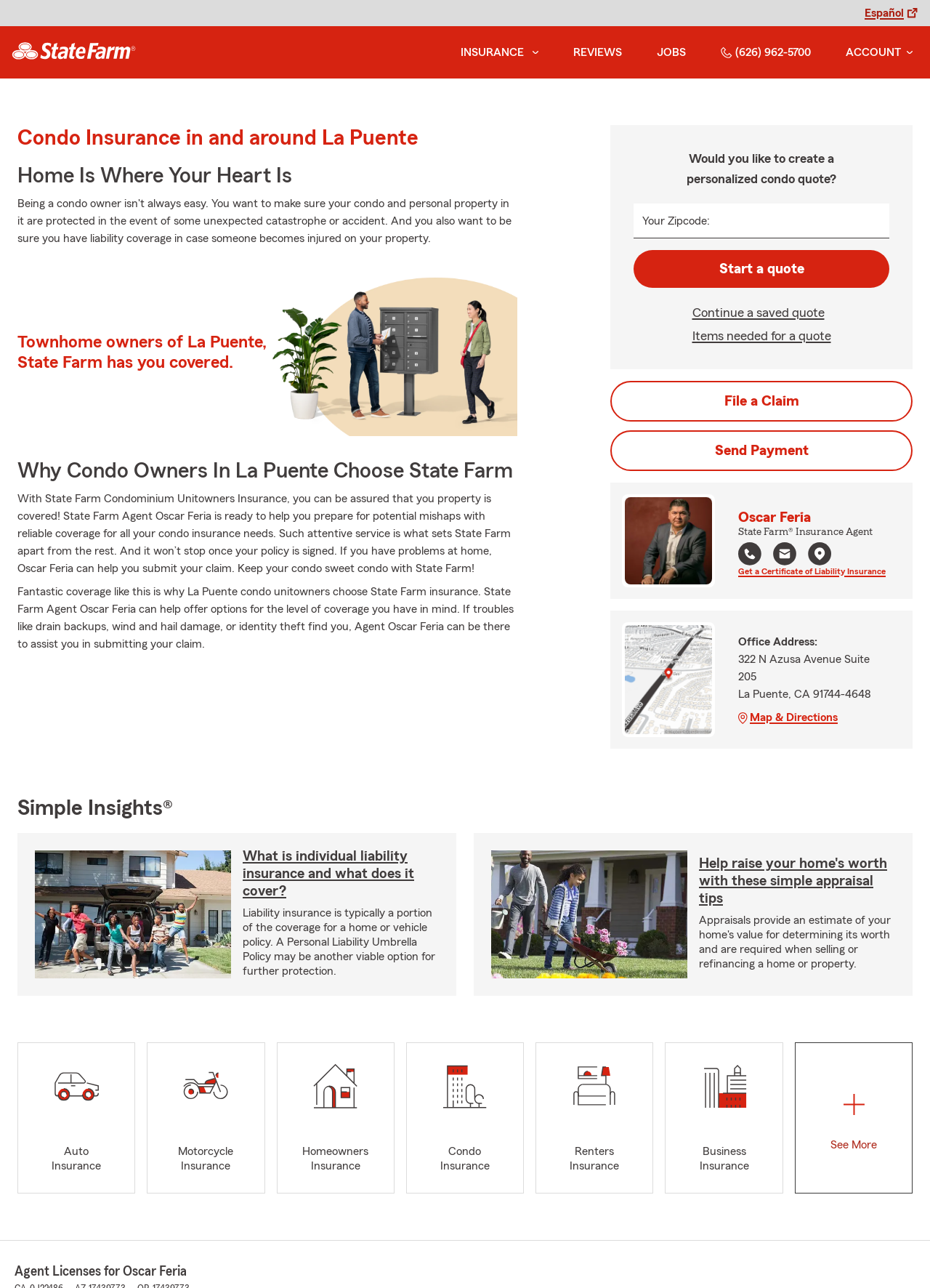Provide a thorough description of the webpage's content and layout.

This webpage is about State Farm Agent Oscar Feria, who provides condo, car, life insurance, and more in La Puente, CA. At the top of the page, there is a navigation menu with links to insurance, reviews, jobs, and account information. Below the navigation menu, there is a heading that reads "Condo Insurance in and around La Puente" followed by a brief introduction to condo insurance.

The page is divided into several sections. The first section has three headings: "Home Is Where Your Heart Is", "Townhome owners of La Puente, State Farm has you covered", and "Why Condo Owners In La Puente Choose State Farm". Below these headings, there are two paragraphs of text that describe the benefits of condo insurance and how State Farm Agent Oscar Feria can help.

The next section has a heading that reads "Would you like to create a personalized condo quote?" and provides a zipcode input field, a "Start a quote" button, and links to continue a saved quote, items needed for a quote, and file a claim.

Below this section, there is a profile photo of Oscar Feria, along with his name, title, and contact information, including a phone number, email, and office address. There is also a link to get a certificate of liability insurance and a map image of the agent's office location.

The page also has a section titled "Simple Insights" with two headings: "What is individual liability insurance and what does it cover?" and "Help raise your home's worth with these simple appraisal tips". Each heading has a link to more information.

At the bottom of the page, there are links to different types of insurance, including auto, motorcycle, homeowners, condo, renters, and business insurance. There is also a "See More" button and a section that lists Agent Licenses for Oscar Feria.